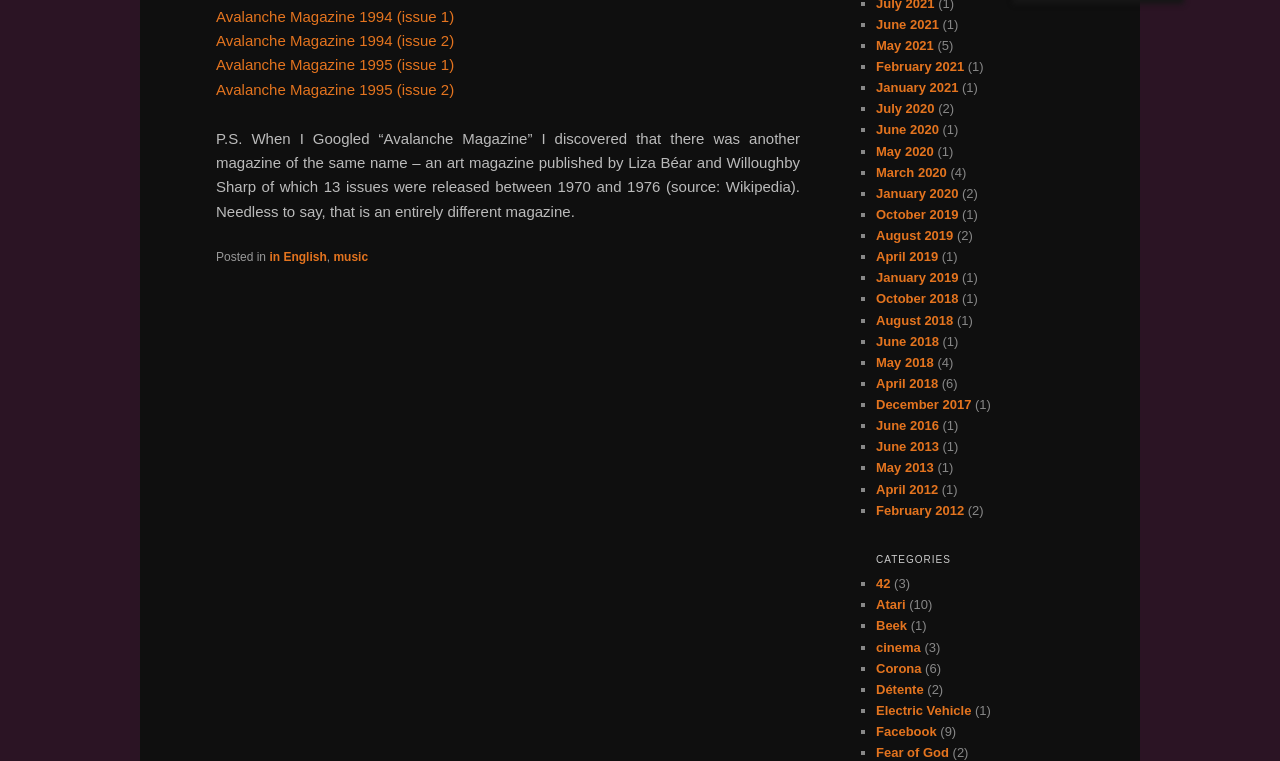What is the language of the posts?
Based on the screenshot, provide your answer in one word or phrase.

English